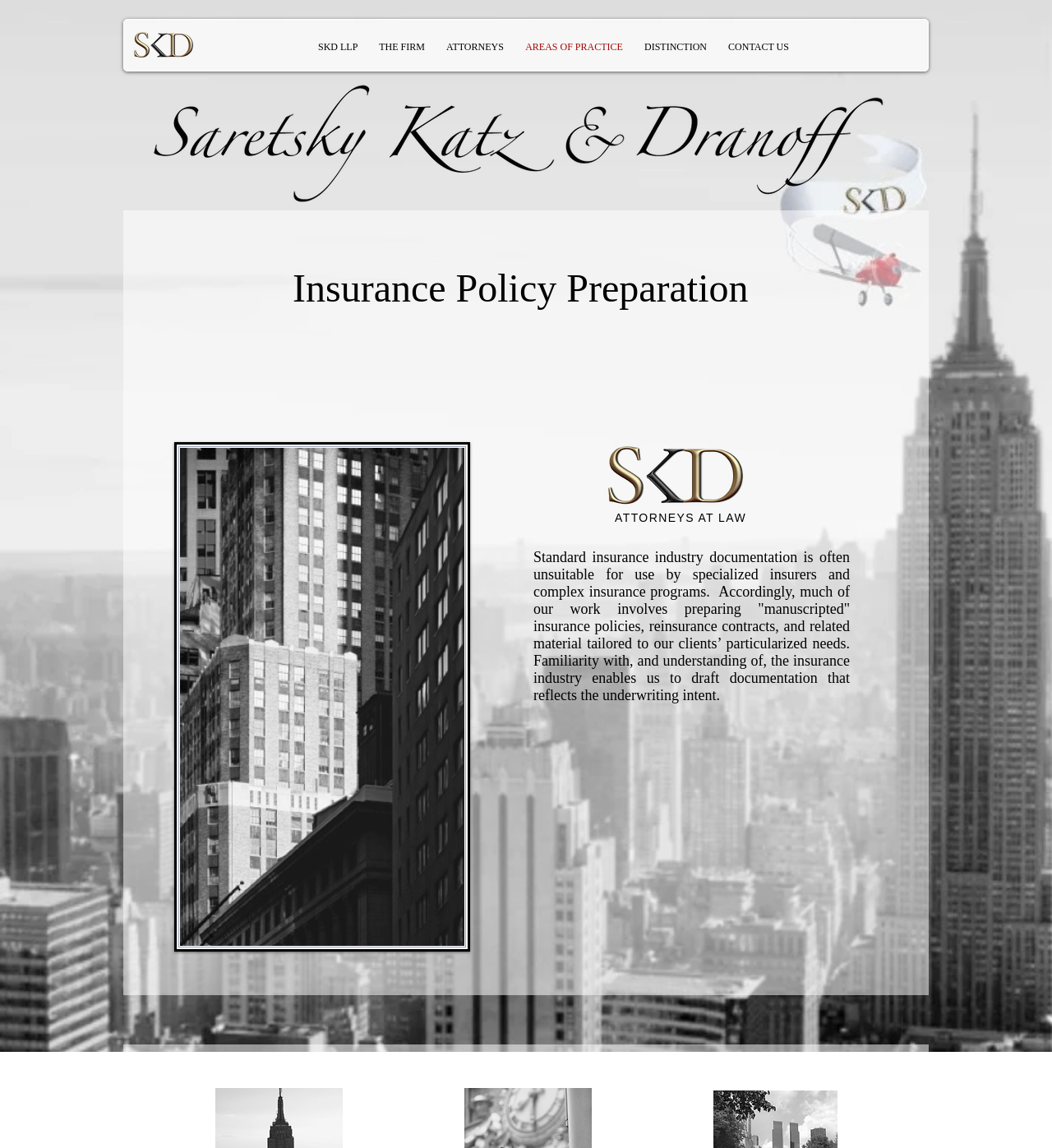Provide a thorough summary of the webpage.

The webpage is about insurance policy preparation, specifically highlighting the services of SKD LLP, an attorneys-at-law firm. At the top left corner, there is a logo of SKD LLP, accompanied by a navigation menu that includes links to "THE FIRM", "ATTORNEYS", "AREAS OF PRACTICE", "DISTINCTION", and "CONTACT US". 

Below the navigation menu, there is a prominent heading that reads "Insurance Policy Preparation". On the left side of the page, there is an image, possibly a screenshot, that takes up a significant portion of the page. 

On the right side of the page, there is another instance of the SKD LLP logo, followed by a heading that reads "ATTORNEYS AT LAW". Below this heading, there is a block of text that explains the firm's services, stating that they prepare customized insurance policies and reinsurance contracts for specialized insurers and complex insurance programs. The text also highlights the firm's understanding of the insurance industry and their ability to draft documentation that reflects the underwriting intent.